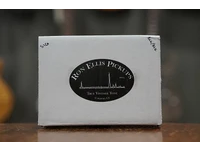Please analyze the image and provide a thorough answer to the question:
What is included in this product collection?

According to the caption, this specific product is part of a collection that 'includes a certificate of authenticity', which reinforces its premium status for musicians.